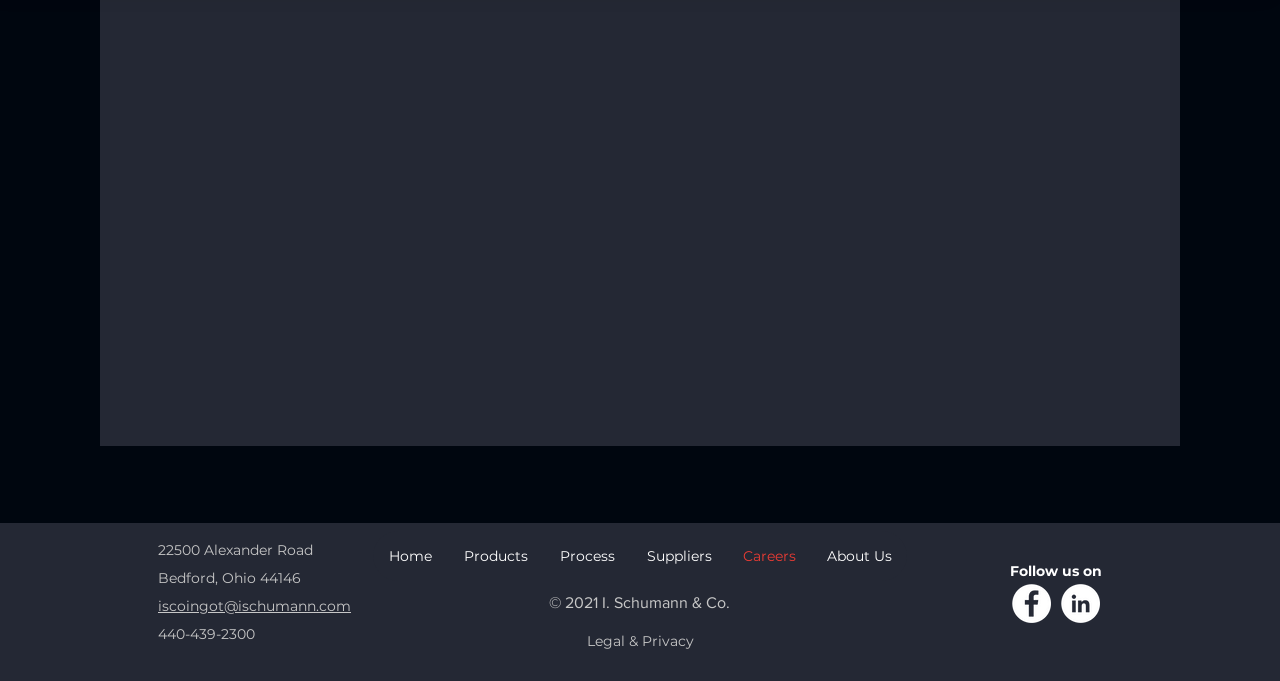Show the bounding box coordinates for the element that needs to be clicked to execute the following instruction: "Click submit". Provide the coordinates in the form of four float numbers between 0 and 1, i.e., [left, top, right, bottom].

[0.524, 0.448, 0.93, 0.521]